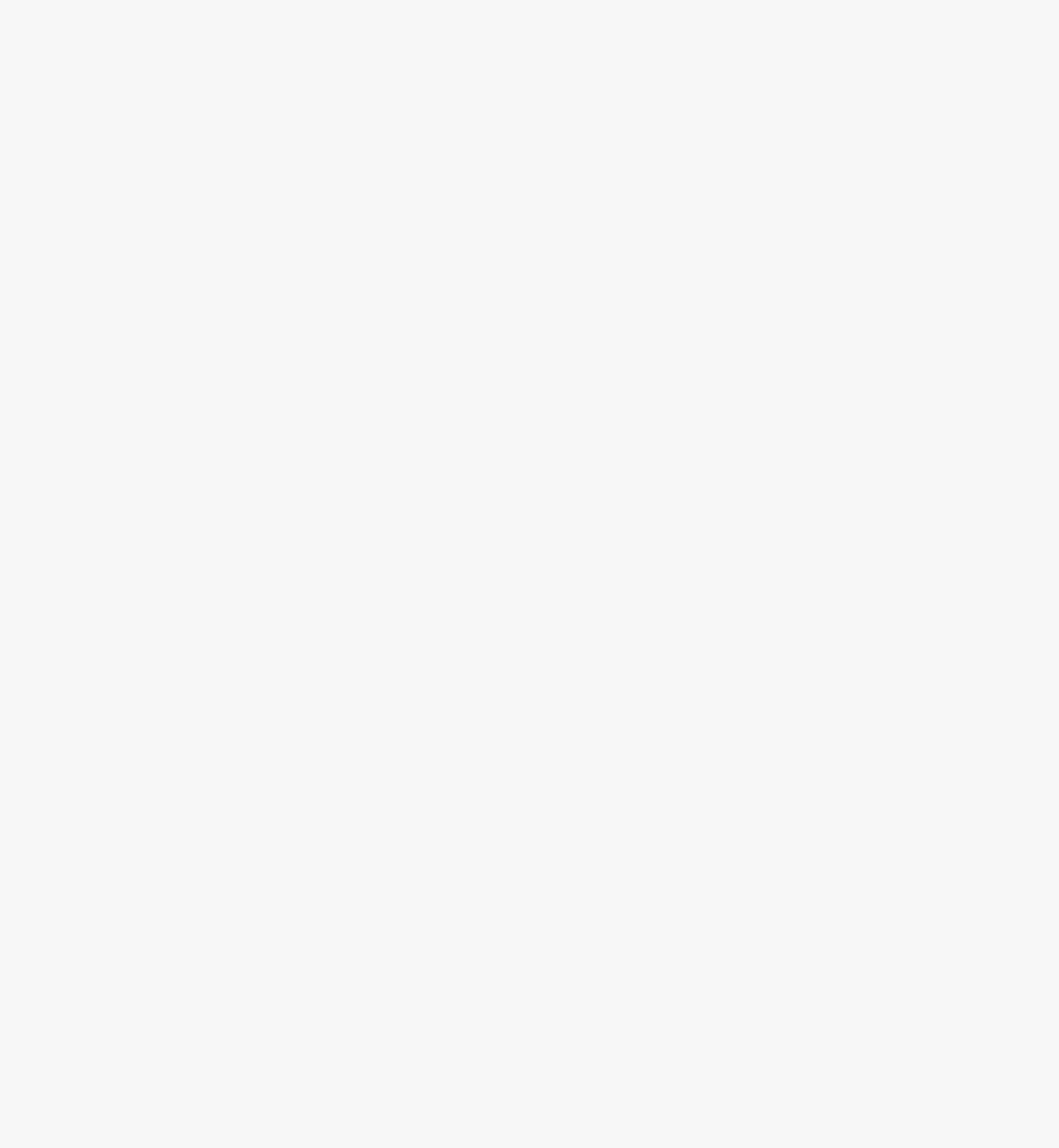Locate the bounding box coordinates of the area to click to fulfill this instruction: "Search for a book". The bounding box should be presented as four float numbers between 0 and 1, in the order [left, top, right, bottom].

None